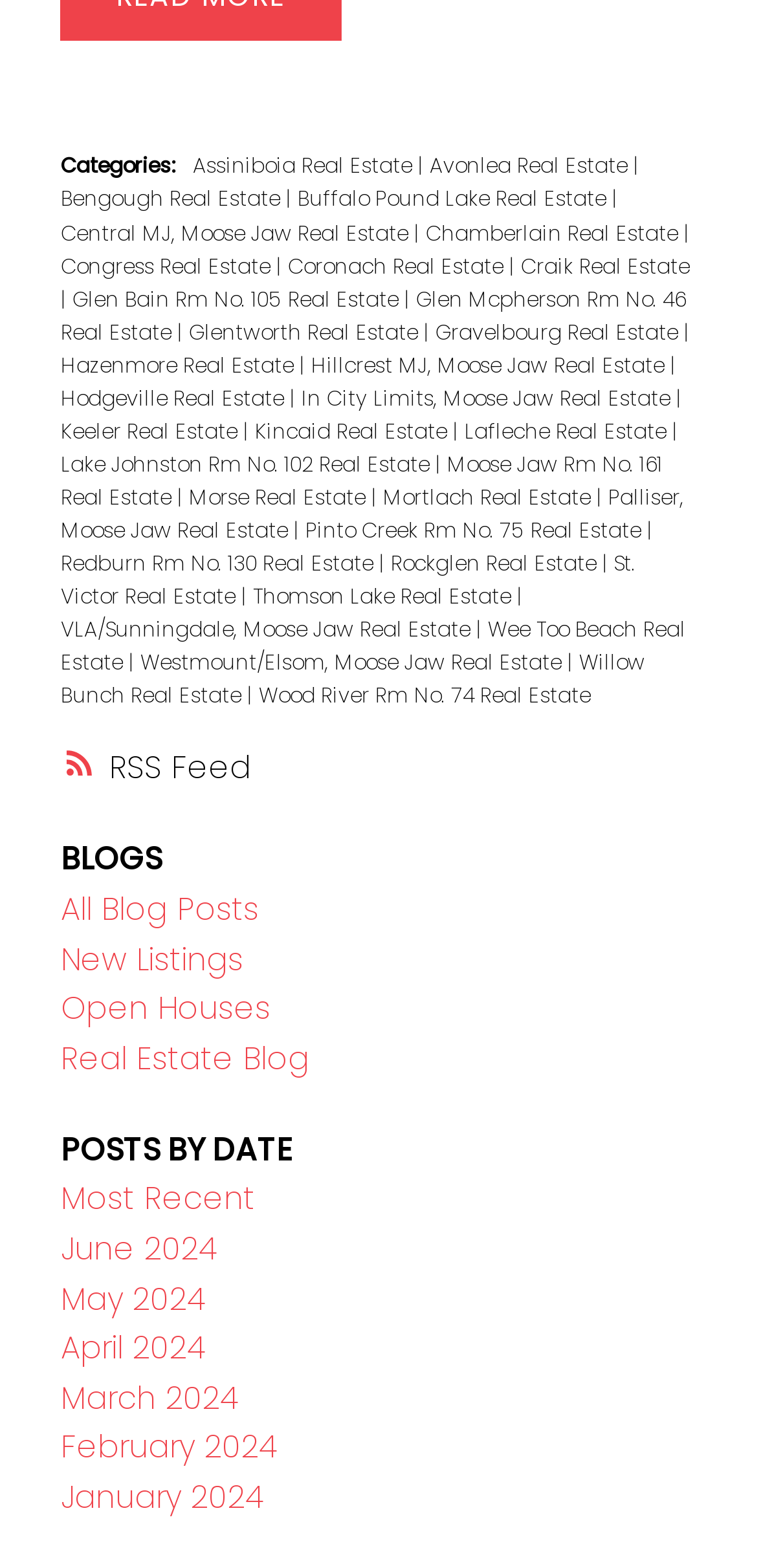Extract the bounding box coordinates of the UI element described by: "Craik Real Estate". The coordinates should include four float numbers ranging from 0 to 1, e.g., [left, top, right, bottom].

[0.688, 0.16, 0.911, 0.179]